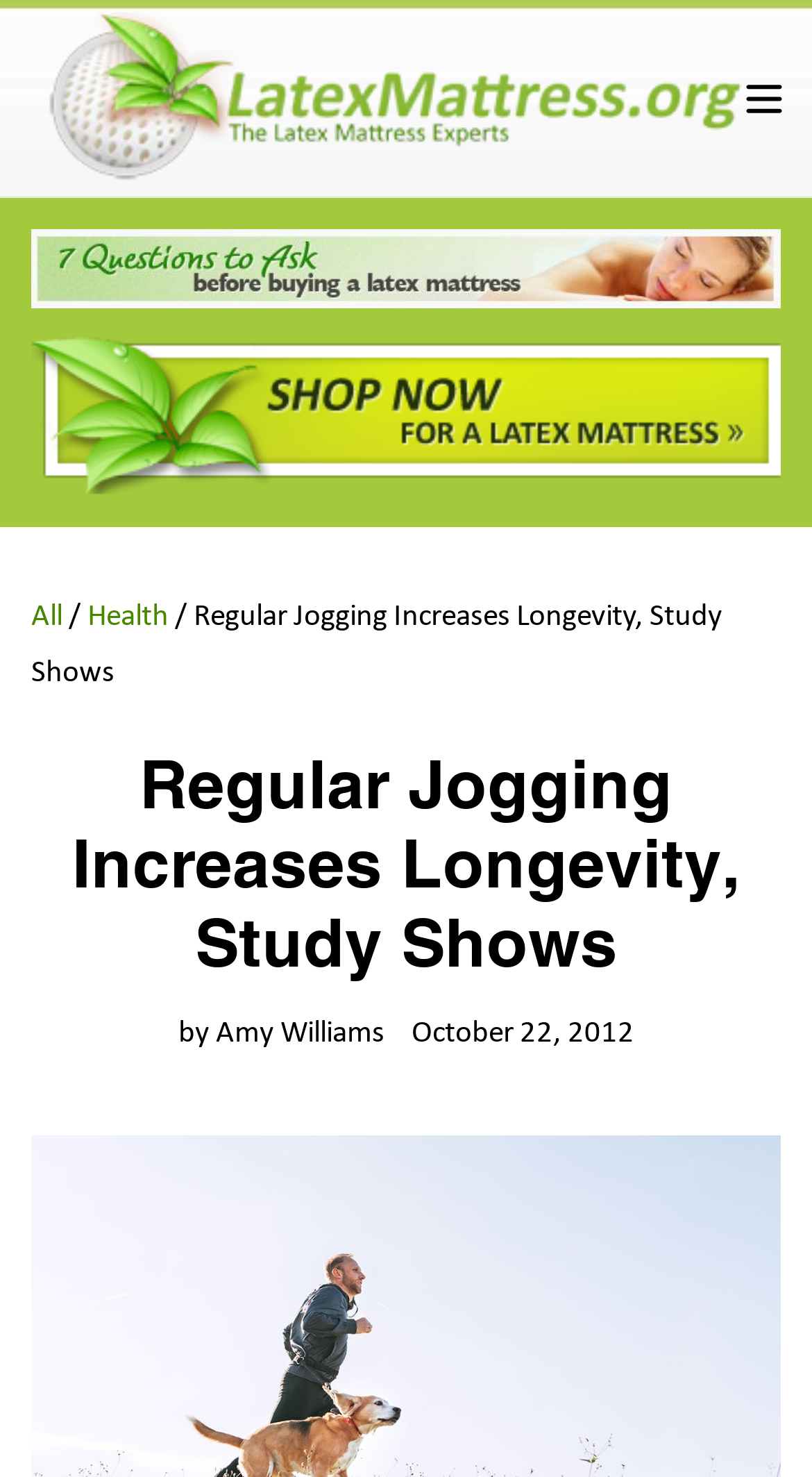What is the author of the article?
Using the image as a reference, answer with just one word or a short phrase.

Amy Williams